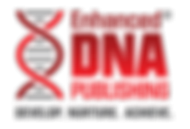Generate a complete and detailed caption for the image.

The image features the logo of Enhanced DNA Publishing, prominently displaying the brand name in bold red letters. The logo includes a stylized DNA helix on the left side, symbolizing innovation and scientific integrity. Beneath the name, the slogan "DEVELOP. NURTURE. ACHIEVE." is presented in a more subdued font, encapsulating the company's mission to foster growth and success through its publishing services. The overall design conveys a sense of professionalism and dedication to quality in the realm of publishing and knowledge development.